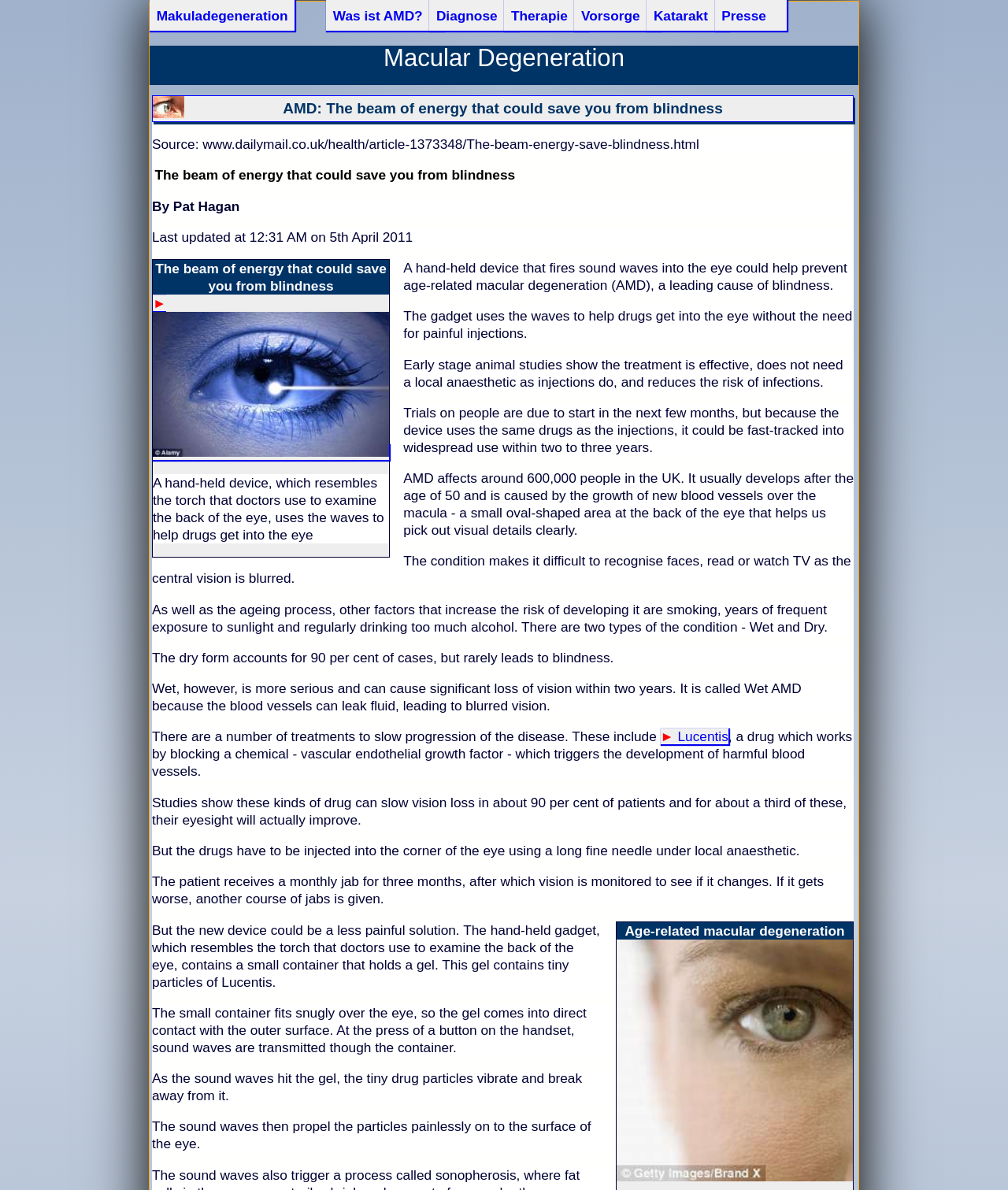What is the main topic of this webpage?
Examine the screenshot and reply with a single word or phrase.

Age-related macular degeneration